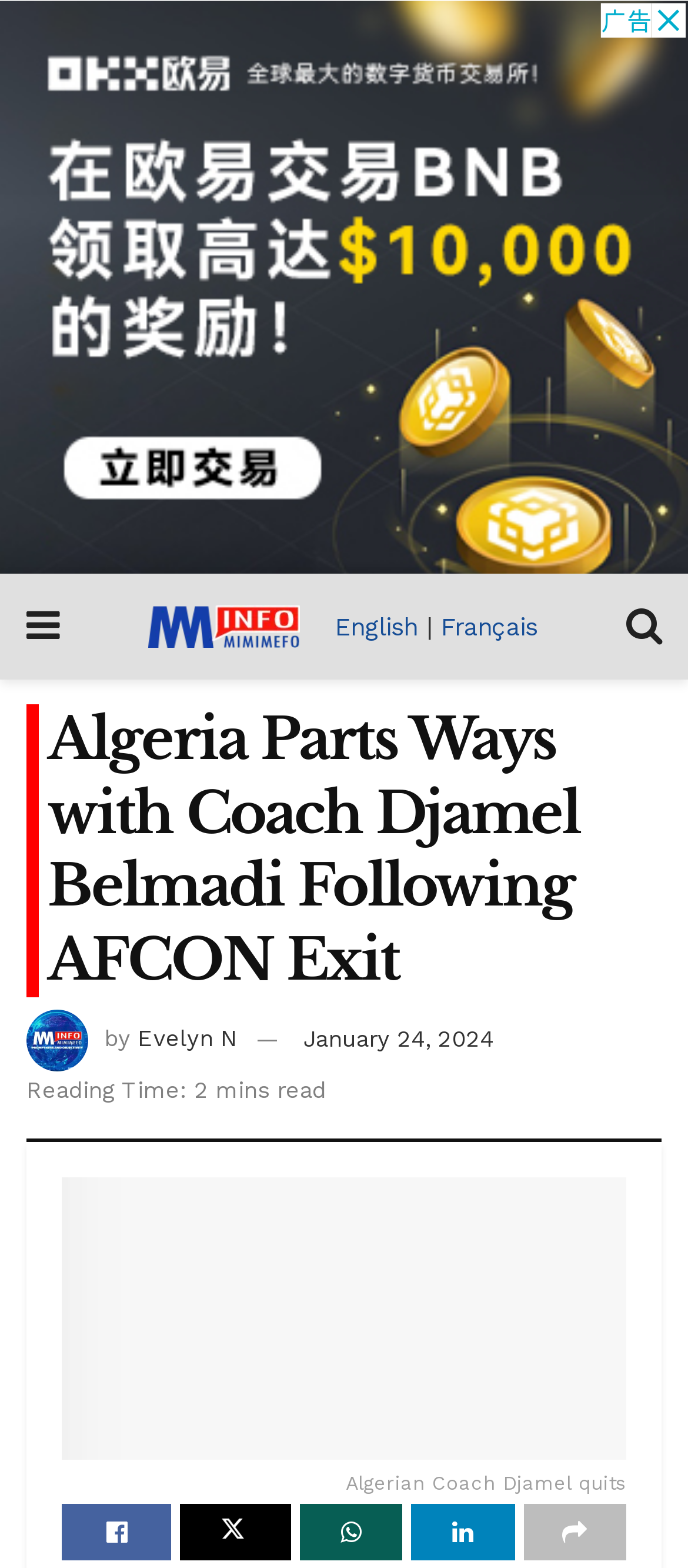Locate the bounding box coordinates of the clickable area to execute the instruction: "Read the article by Evelyn N". Provide the coordinates as four float numbers between 0 and 1, represented as [left, top, right, bottom].

[0.2, 0.654, 0.346, 0.671]